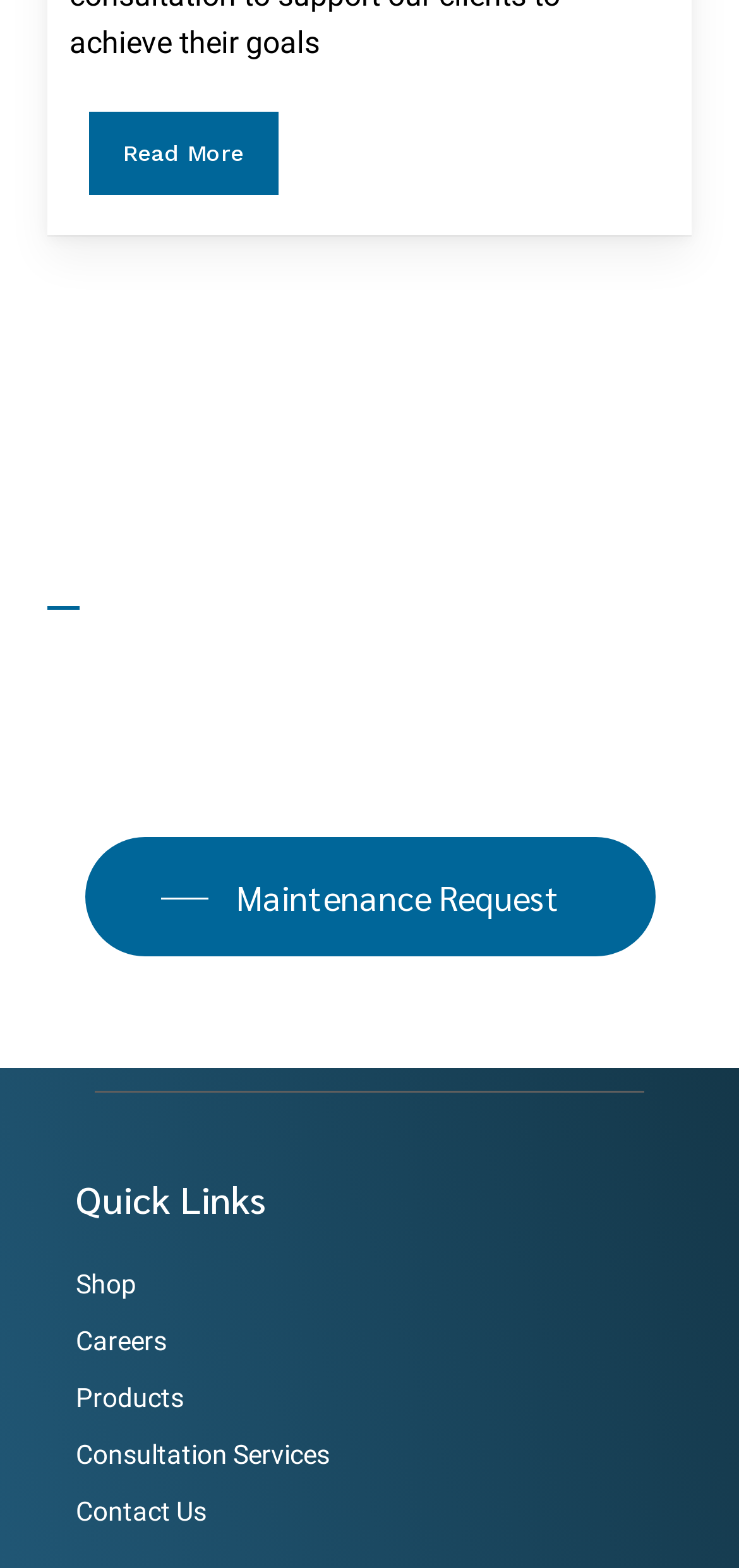Please predict the bounding box coordinates (top-left x, top-left y, bottom-right x, bottom-right y) for the UI element in the screenshot that fits the description: Shop

[0.103, 0.809, 0.185, 0.828]